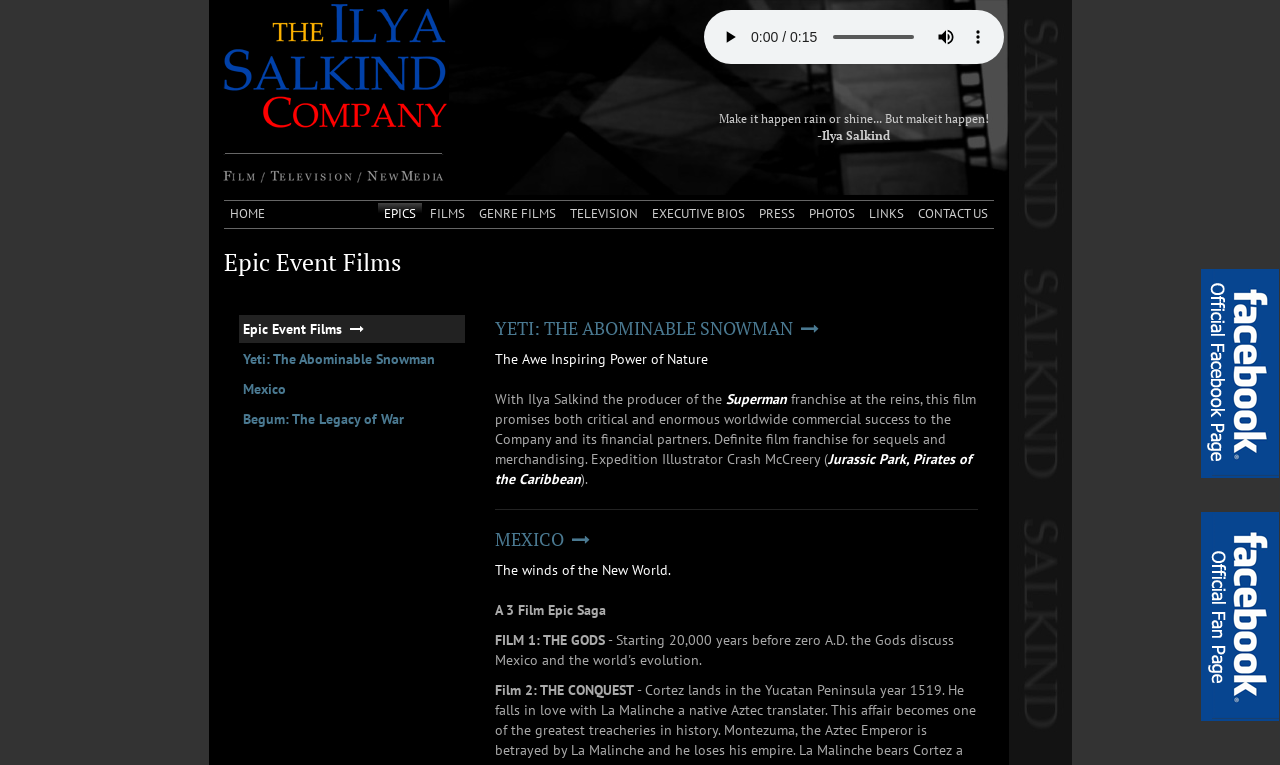Please determine the bounding box coordinates of the clickable area required to carry out the following instruction: "Play the audio". The coordinates must be four float numbers between 0 and 1, represented as [left, top, right, bottom].

[0.557, 0.027, 0.582, 0.069]